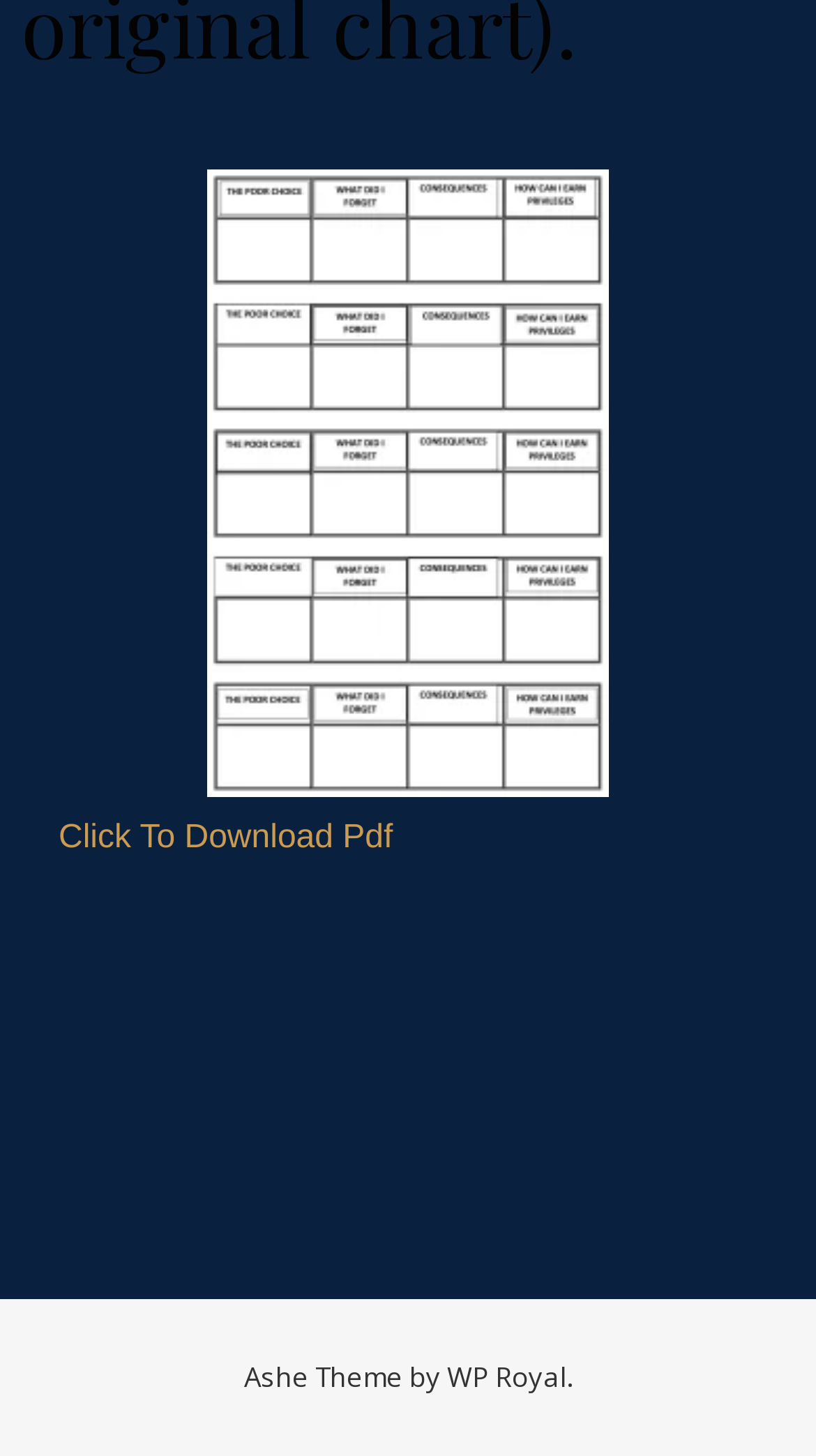What is the purpose of the second link?
Refer to the image and give a detailed answer to the question.

The second link has the text 'Click To Download Pdf', which suggests that its purpose is to allow users to download a PDF file. This link is located below the top-left link, as indicated by its bounding box coordinates [0.026, 0.548, 0.528, 0.605].